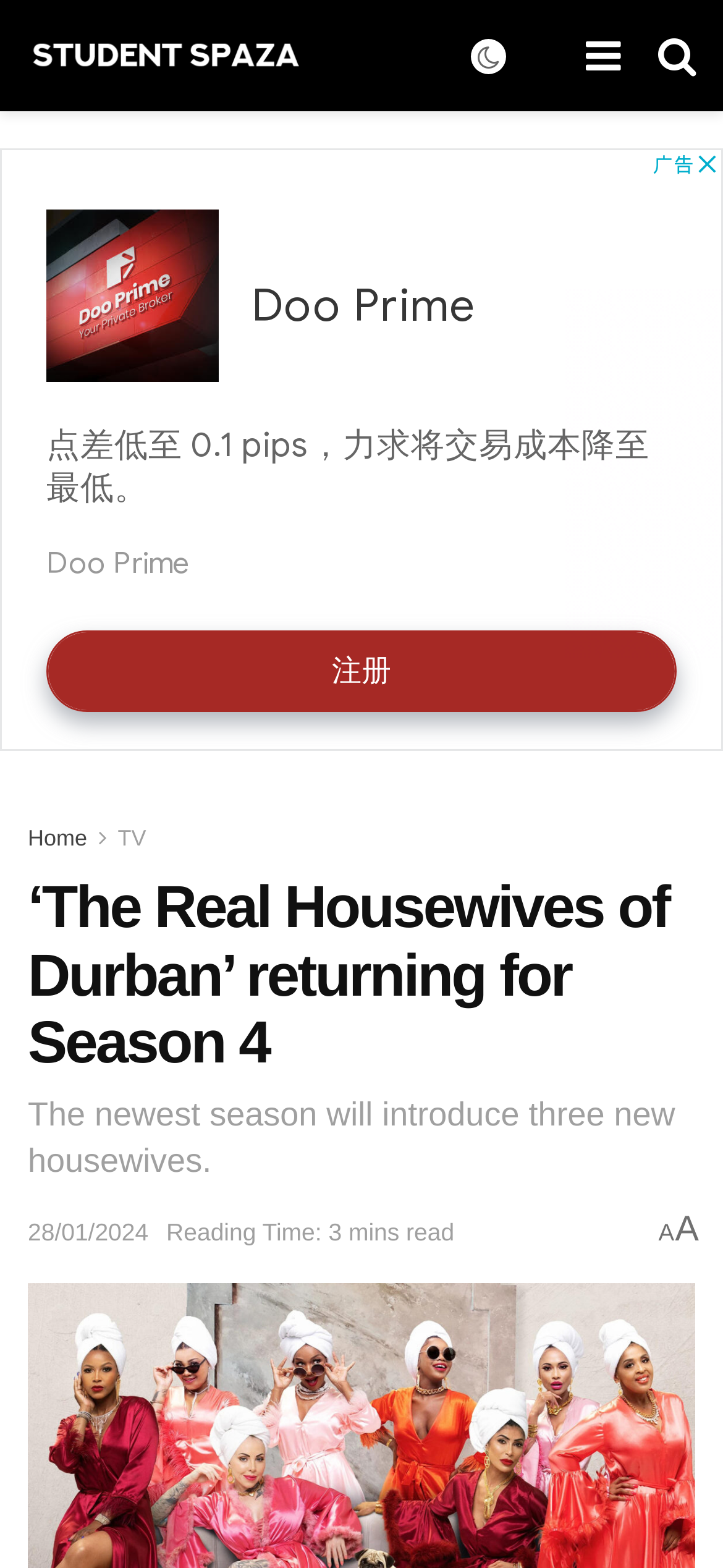What is the reading time of the article?
Based on the image, answer the question in a detailed manner.

I found the 'Reading Time' section, which indicates that the article takes 3 minutes to read.